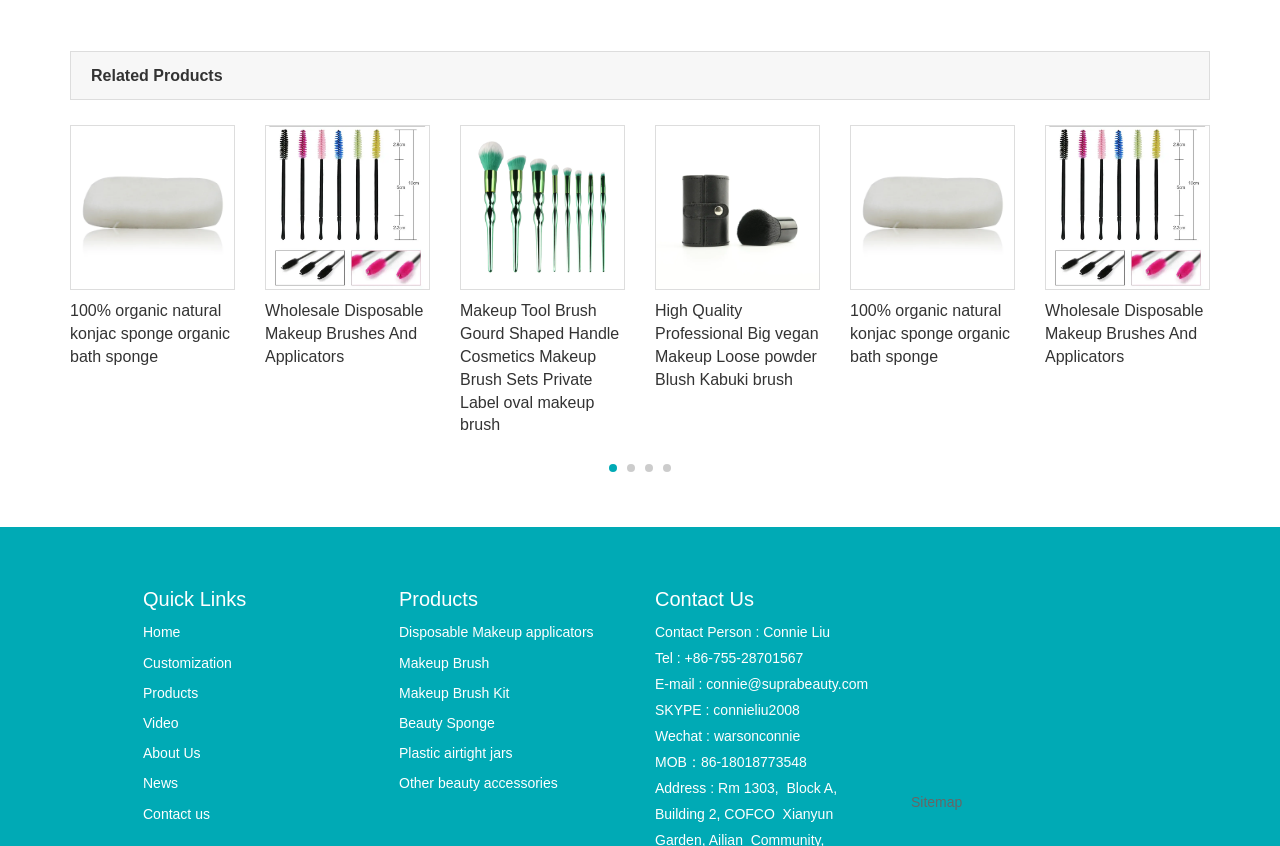Determine the bounding box coordinates of the clickable region to execute the instruction: "Contact Connie Liu". The coordinates should be four float numbers between 0 and 1, denoted as [left, top, right, bottom].

[0.512, 0.738, 0.649, 0.757]